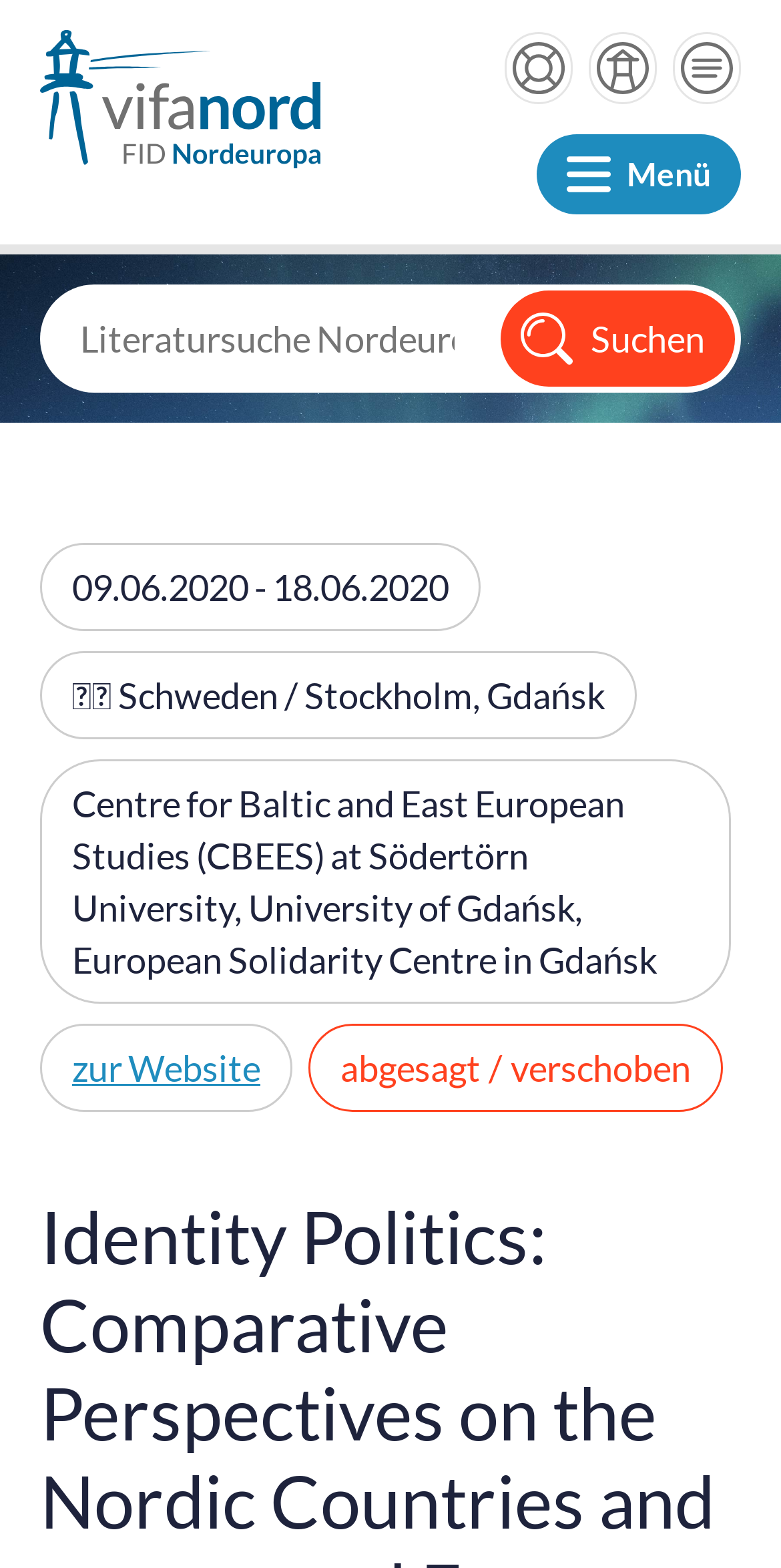Locate the bounding box of the UI element described by: "name="lookfor" placeholder="Literatursuche Nordeuropa"" in the given webpage screenshot.

[0.051, 0.19, 0.633, 0.241]